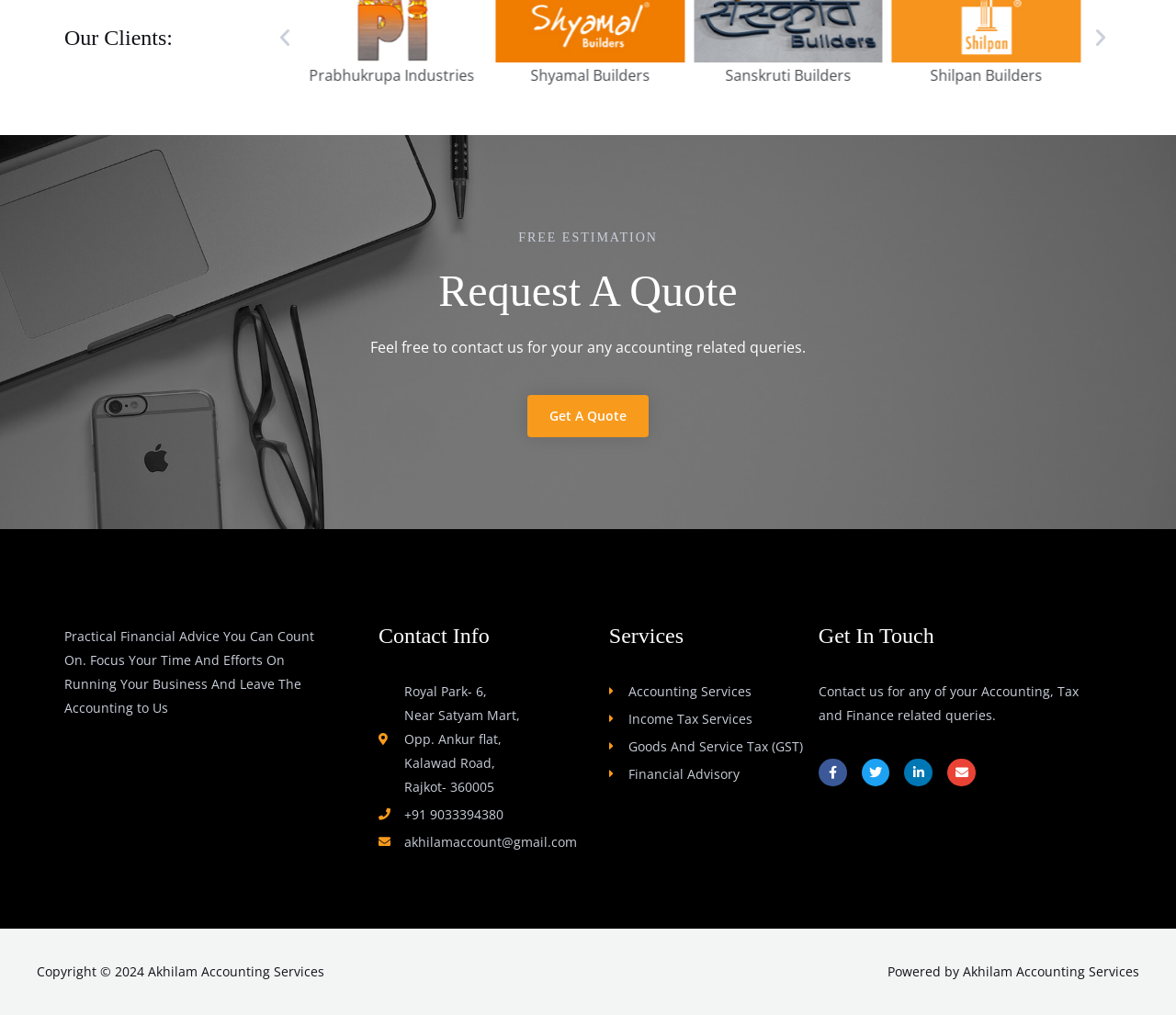Where is the company located?
Based on the image, respond with a single word or phrase.

Rajkot